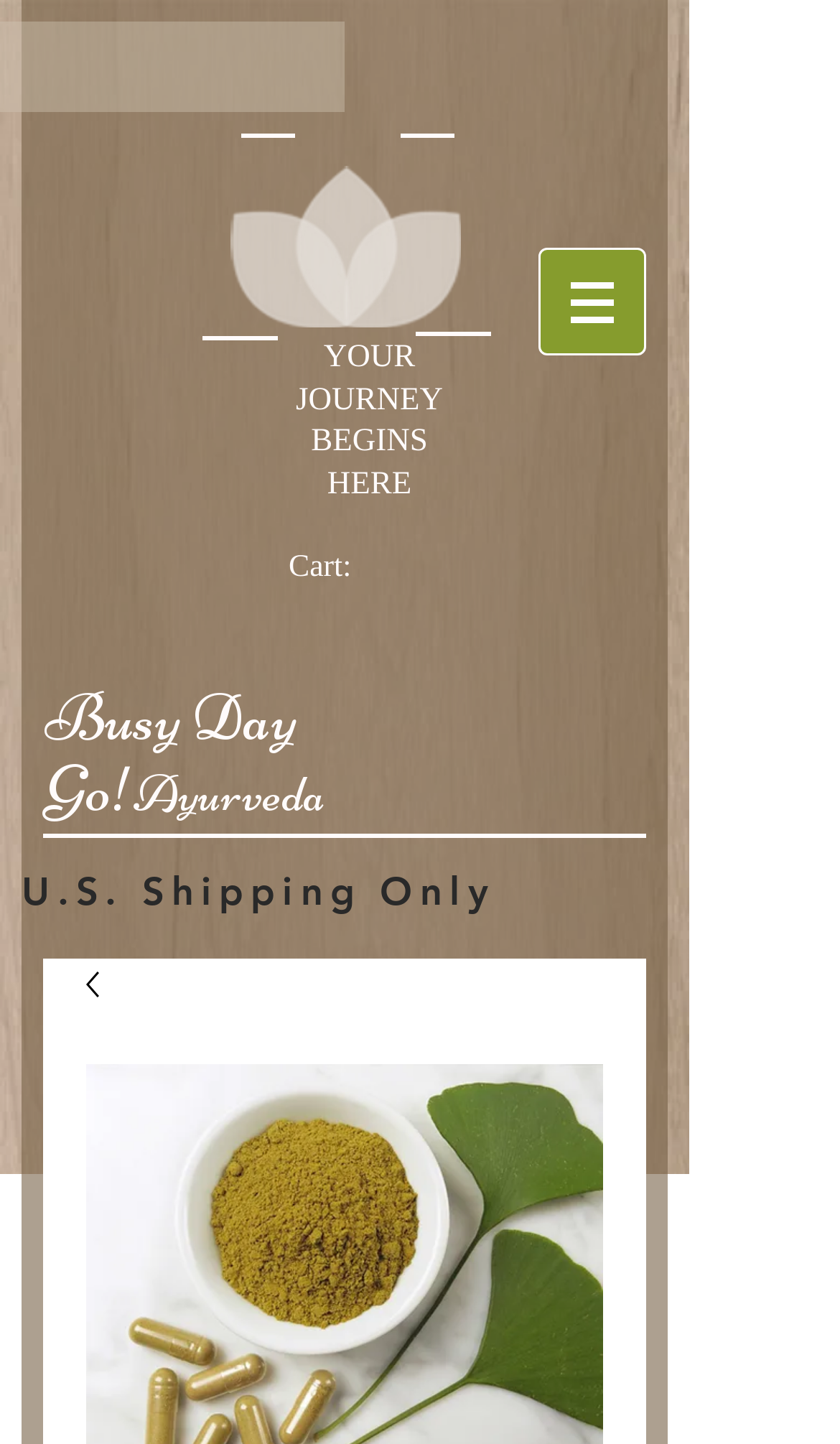Give a one-word or phrase response to the following question: What is the text above the cart icon?

Cart: